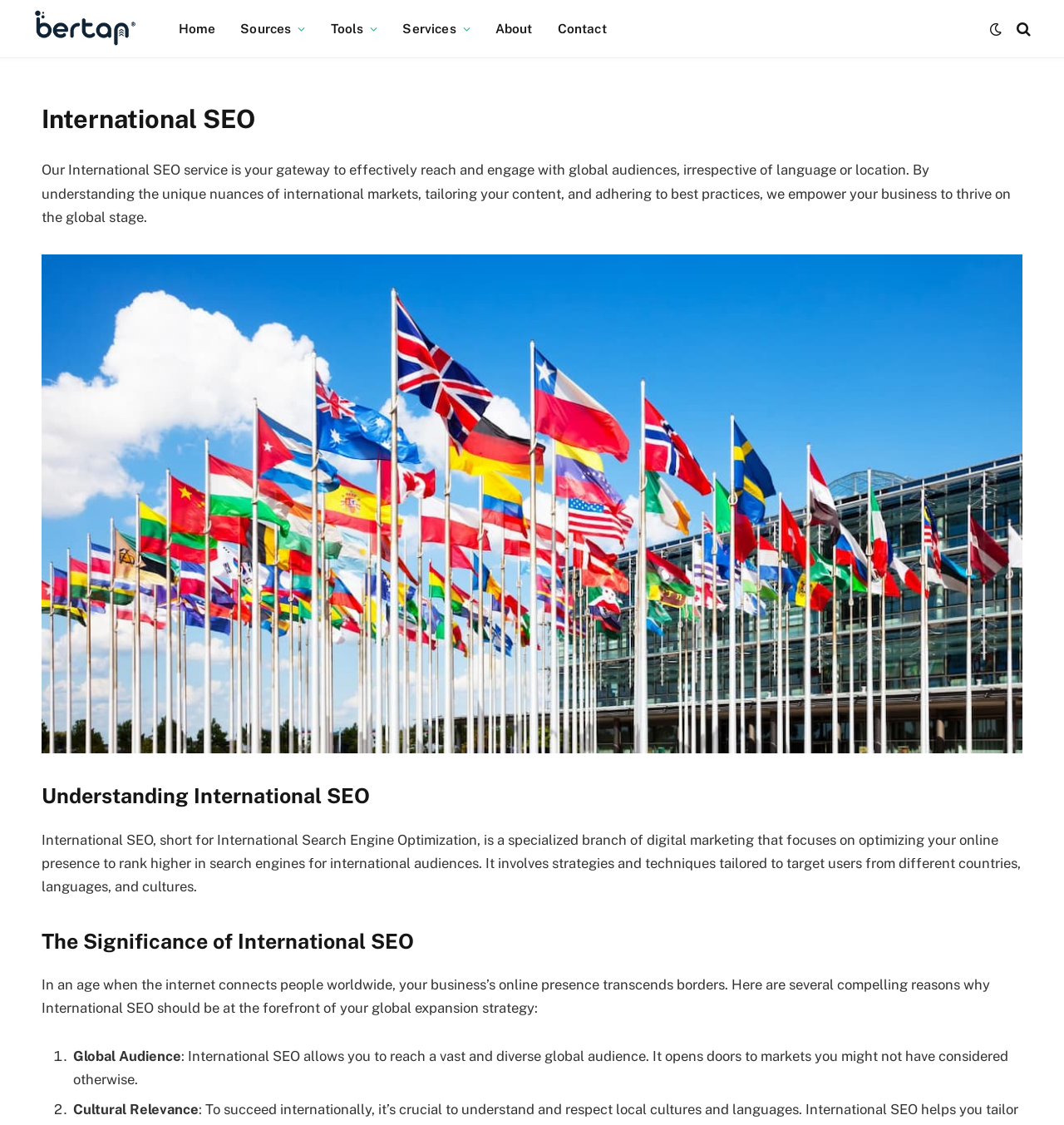Give the bounding box coordinates for the element described by: "Sources".

[0.214, 0.0, 0.299, 0.051]